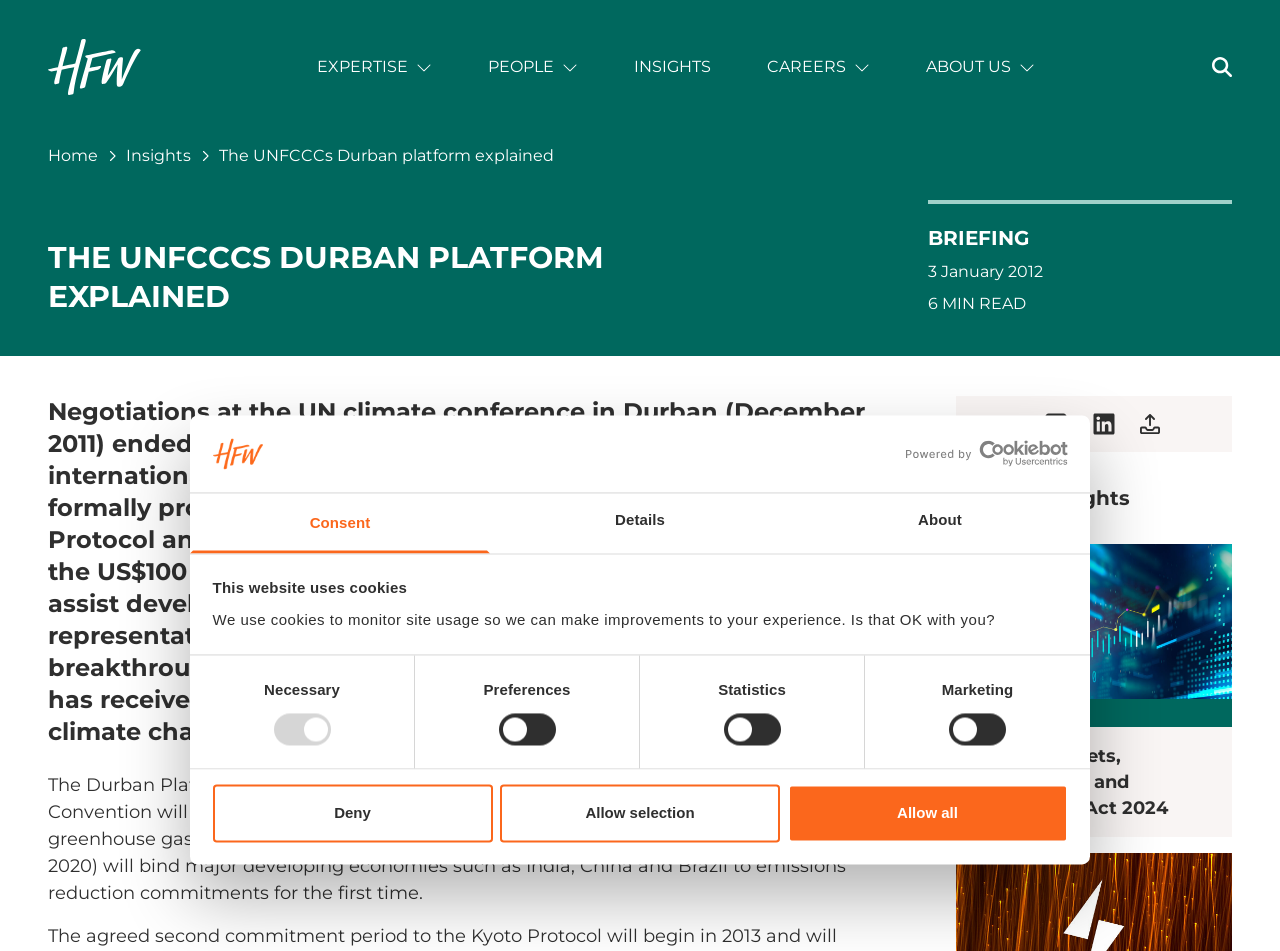Explain the features and main sections of the webpage comprehensively.

This webpage is about the UNFCCC's Durban platform explained, with a focus on climate change and international agreements. At the top, there is a dialog box with a logo and a link to open in a new window, accompanied by an image of "Powered by Cookiebot". Below this, there is a tab list with three tabs: "Consent", "Details", and "About". The "Consent" tab is selected by default.

In the "Consent" tab, there is a heading that says "This website uses cookies" and a paragraph explaining the use of cookies on the website. Below this, there are four checkboxes for "Necessary", "Preferences", "Statistics", and "Marketing" with corresponding static text labels. There are also three buttons: "Deny", "Allow selection", and "Allow all".

On the top-left corner, there is a link to the "Home" page with a logo, and a navigation breadcrumb trail showing the current page's location. Below this, there are several links to different sections of the website, including "EXPERTISE", "PEOPLE", "INSIGHTS", "CAREERS", and "ABOUT US", each accompanied by an image.

The main content of the page starts with a heading that says "THE UNFCCCS DURBAN PLATFORM EXPLAINED" and a brief summary of the article. The article itself is divided into several paragraphs, explaining the Durban Platform and its implications for climate change. There are also several static text elements with labels such as "BRIEFING", "3 January 2012", and "6 MIN READ".

At the bottom of the page, there are links to share the article on Twitter, LinkedIn, and via email, accompanied by corresponding images. There is also a heading that says "Related Insights" and a link to another article titled "BRIEFING Digital Markets, Competition and Consumers Act 2024".